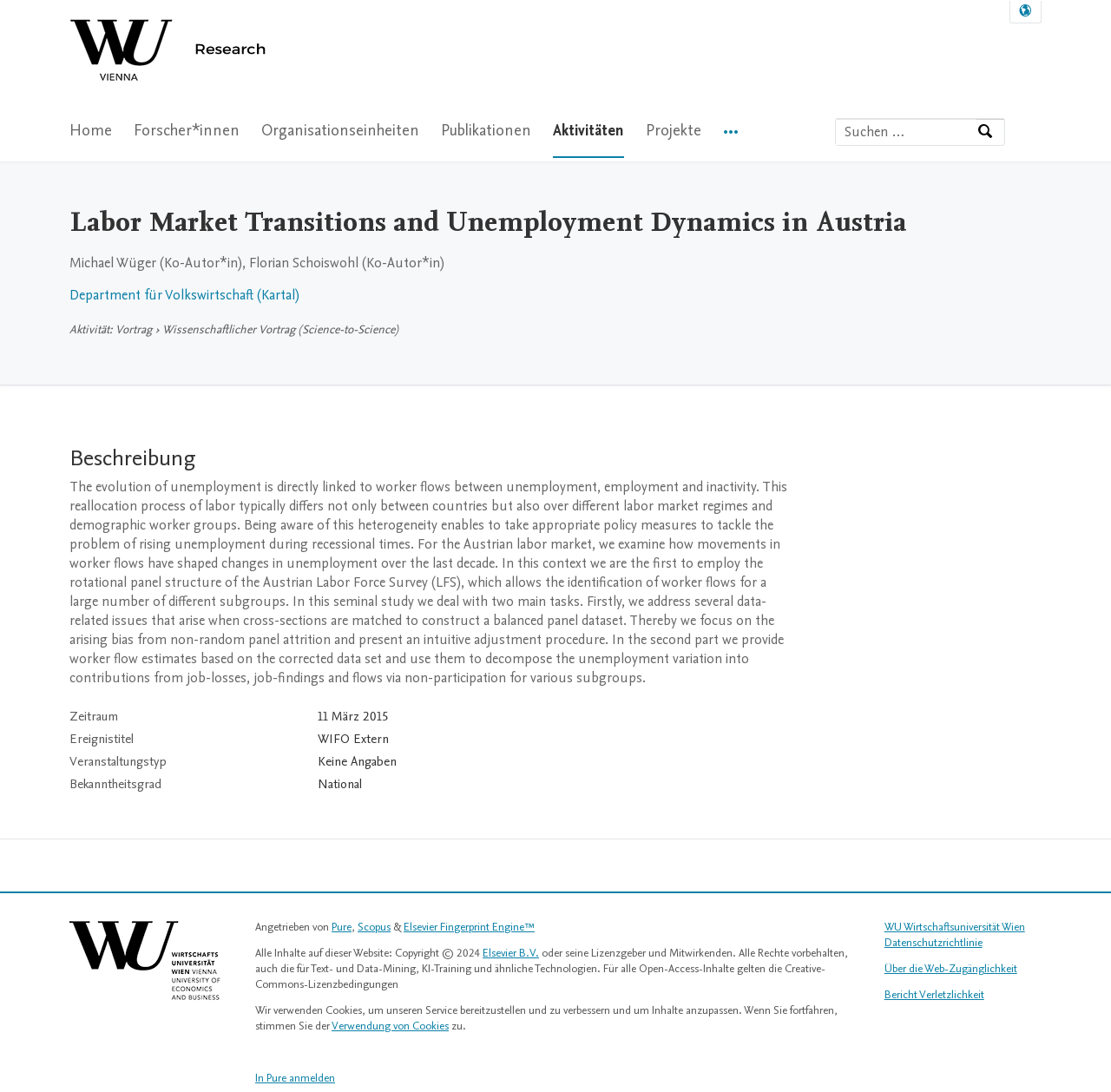What is the name of the university?
Answer the question with a detailed and thorough explanation.

I found the answer by looking at the logo and the text 'WU Wirtschaftsuniversität Wien' which appears multiple times on the webpage, indicating that it is the name of the university.